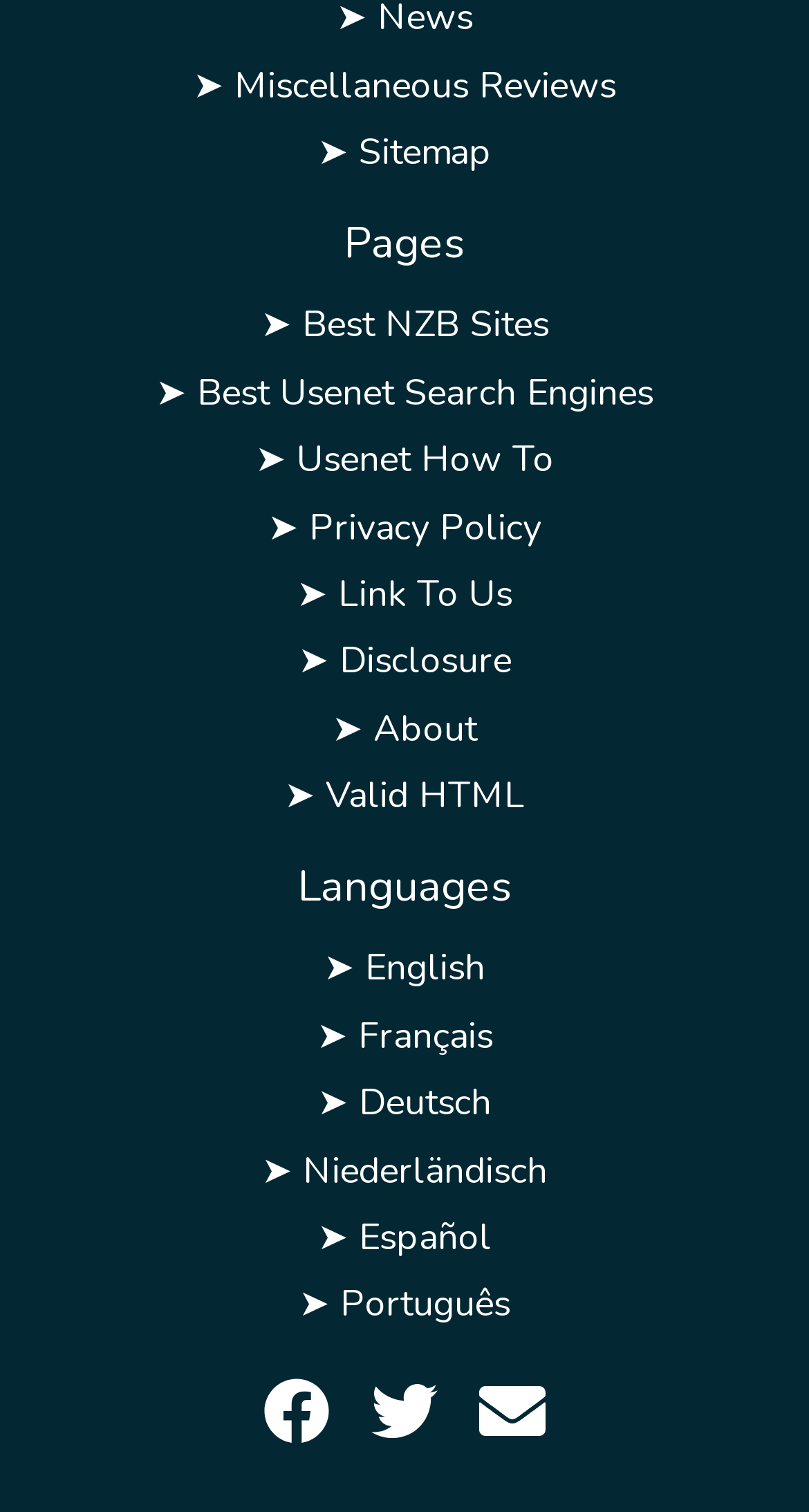Please give a succinct answer using a single word or phrase:
What is the last link on the webpage?

Contact Us